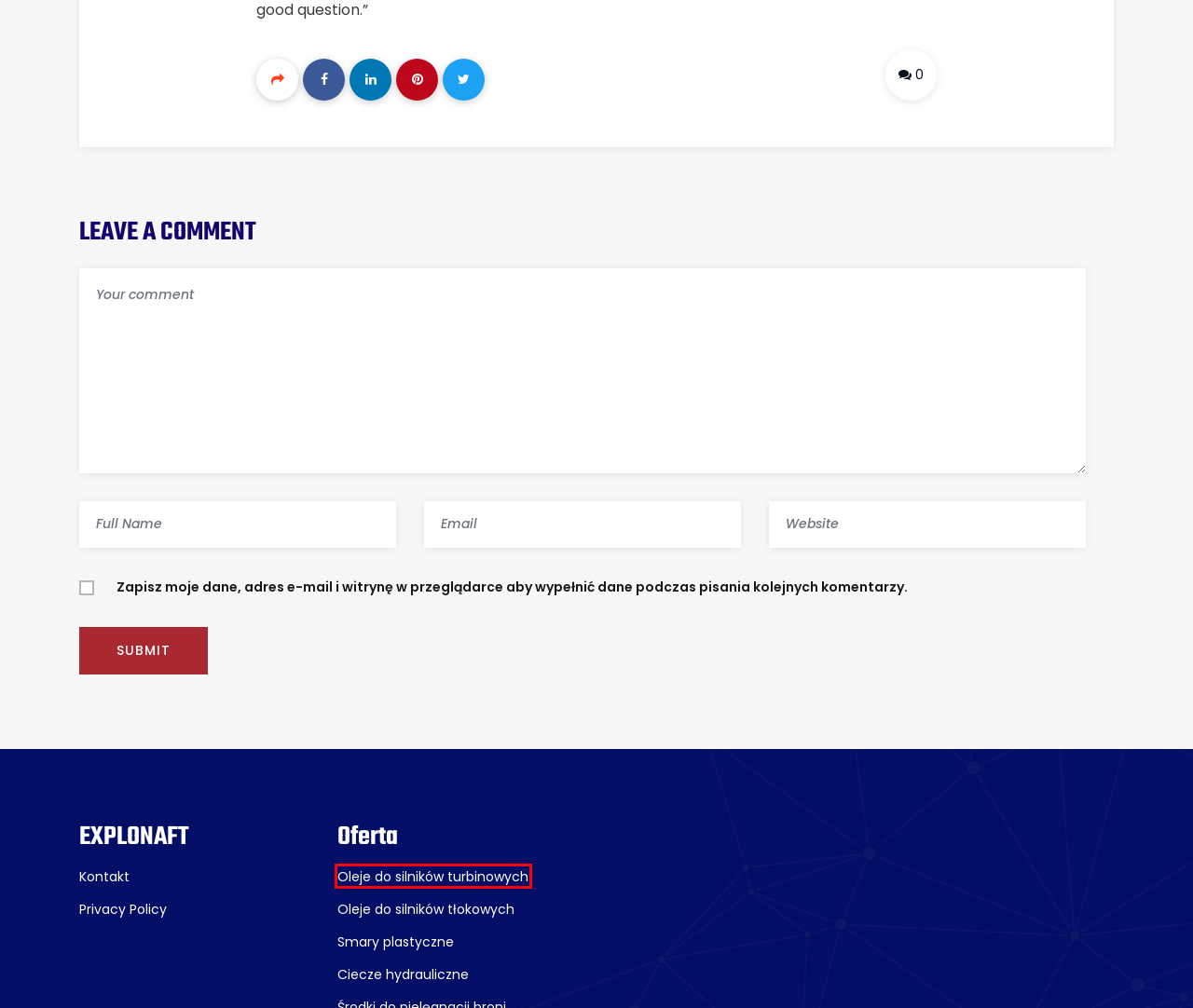Examine the screenshot of the webpage, which includes a red bounding box around an element. Choose the best matching webpage description for the page that will be displayed after clicking the element inside the red bounding box. Here are the candidates:
A. Privacy Policy – explonaft.com.pl
B. Skontaktuj się z nami – explonaft.com.pl
C. alterslucke-dating-sites visitors – explonaft.com.pl
D. Ciecze hydrauliczne – explonaft.com.pl
E. Age Gap Dating - Top- 2024
F. Oleje do silników turbinowych – explonaft.com.pl
G. Smary plastyczne – explonaft.com.pl
H. Oleje do silników tłokowych – explonaft.com.pl

F